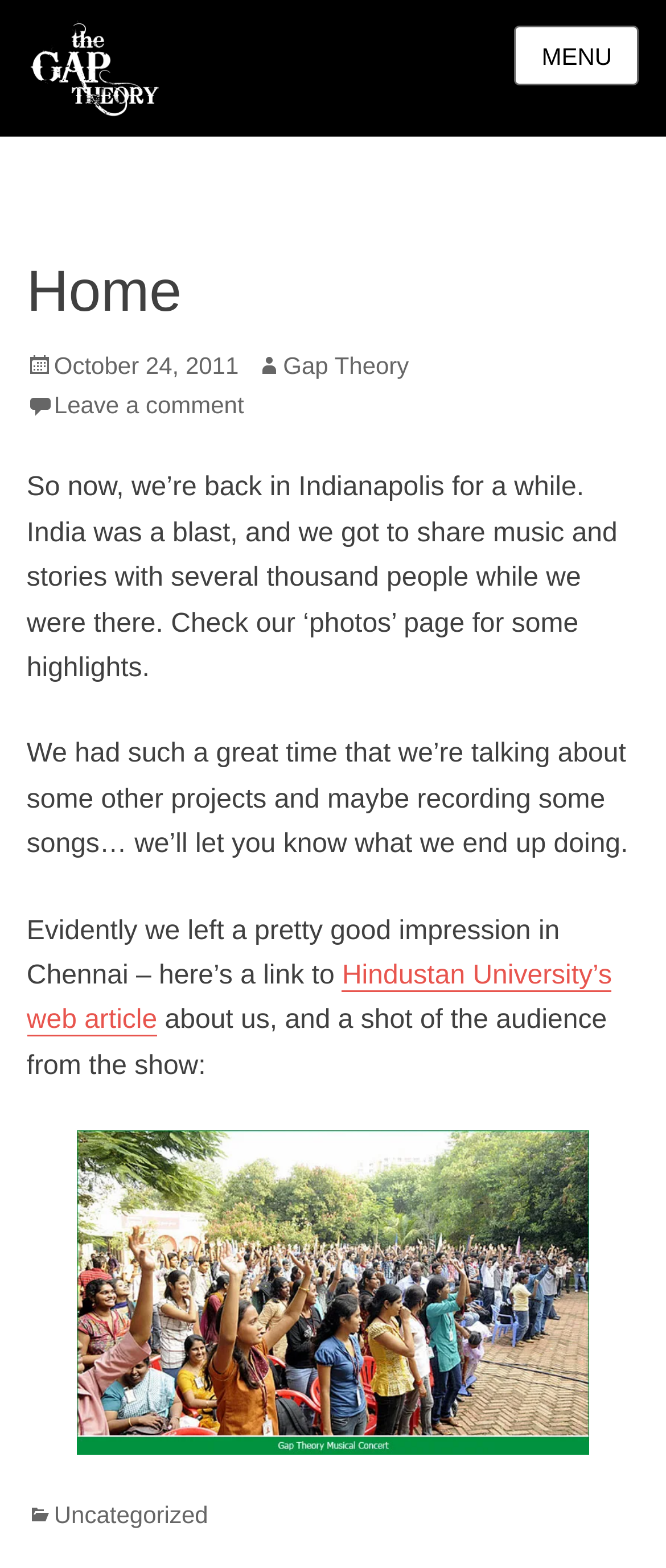For the element described, predict the bounding box coordinates as (top-left x, top-left y, bottom-right x, bottom-right y). All values should be between 0 and 1. Element description: Brendan Jackson & Natalie Bookchin

None